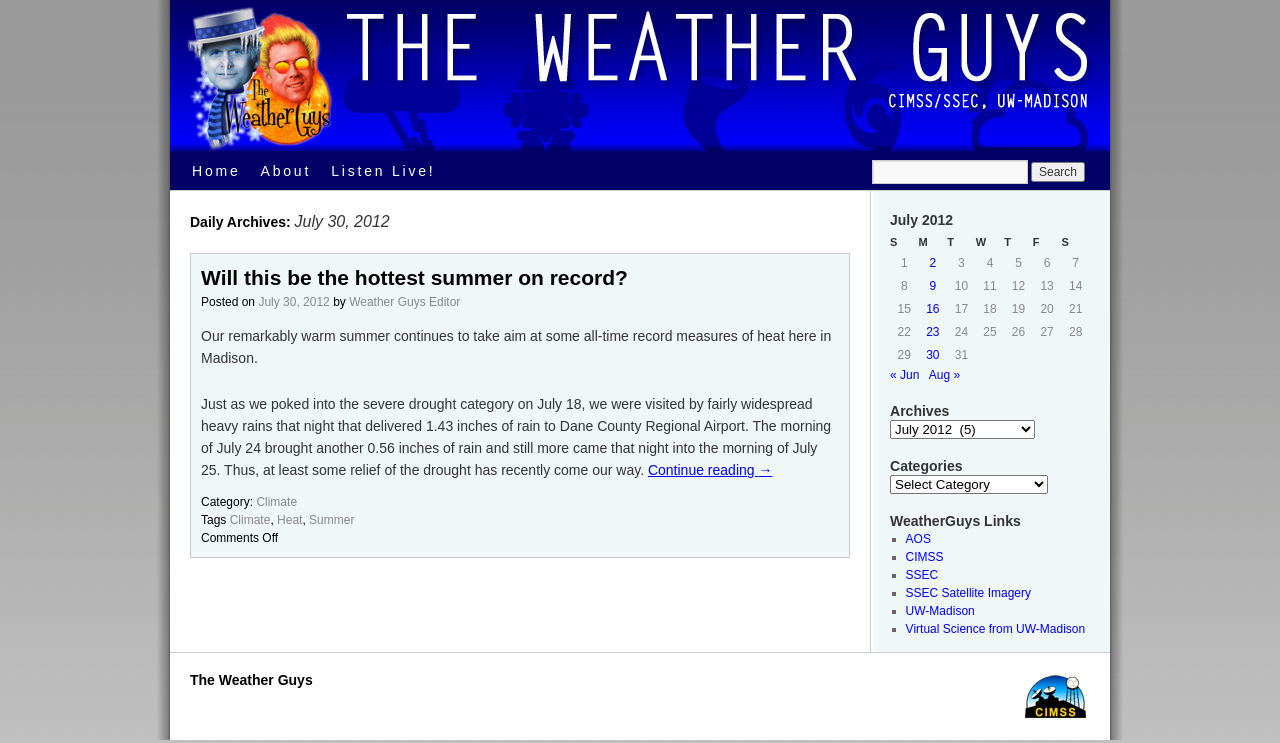Locate the bounding box coordinates of the element you need to click to accomplish the task described by this instruction: "View 'Emission measurement'".

None